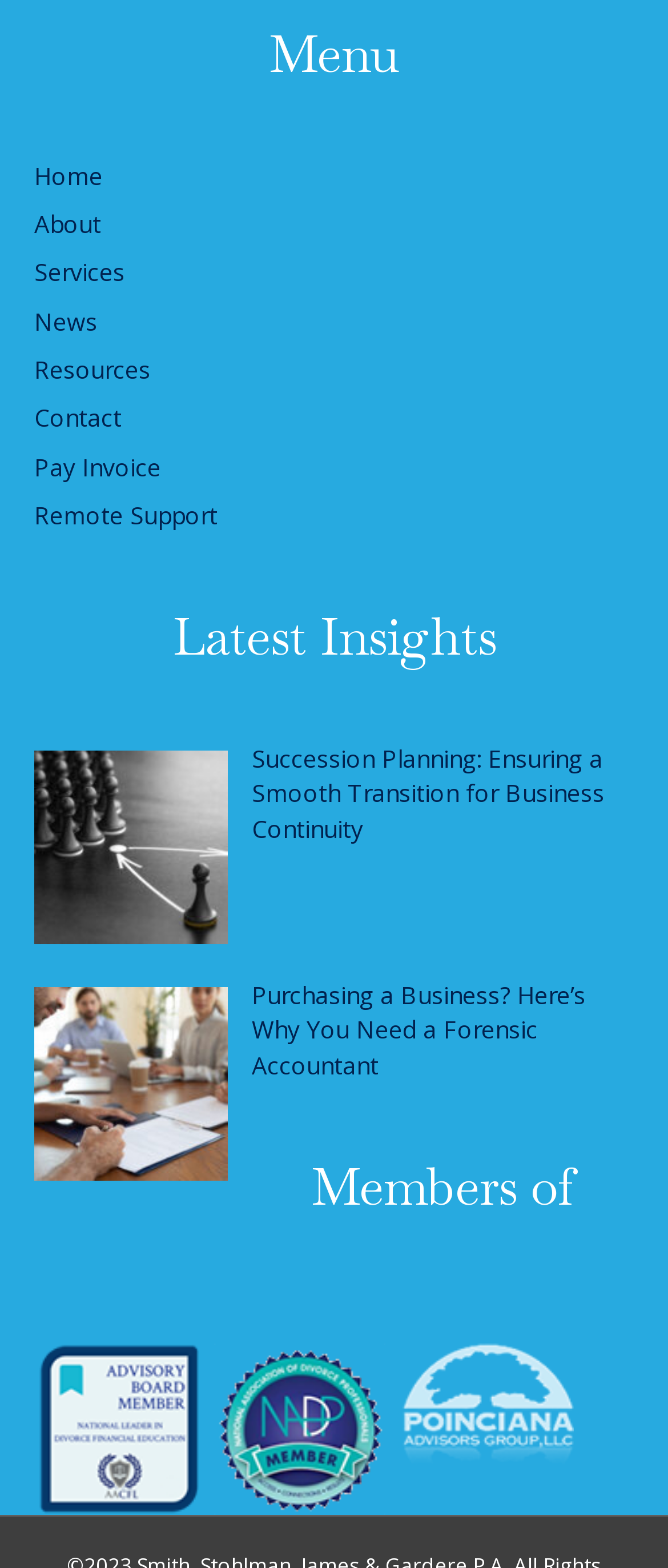Determine the bounding box coordinates for the HTML element described here: "About".

[0.051, 0.132, 0.151, 0.153]